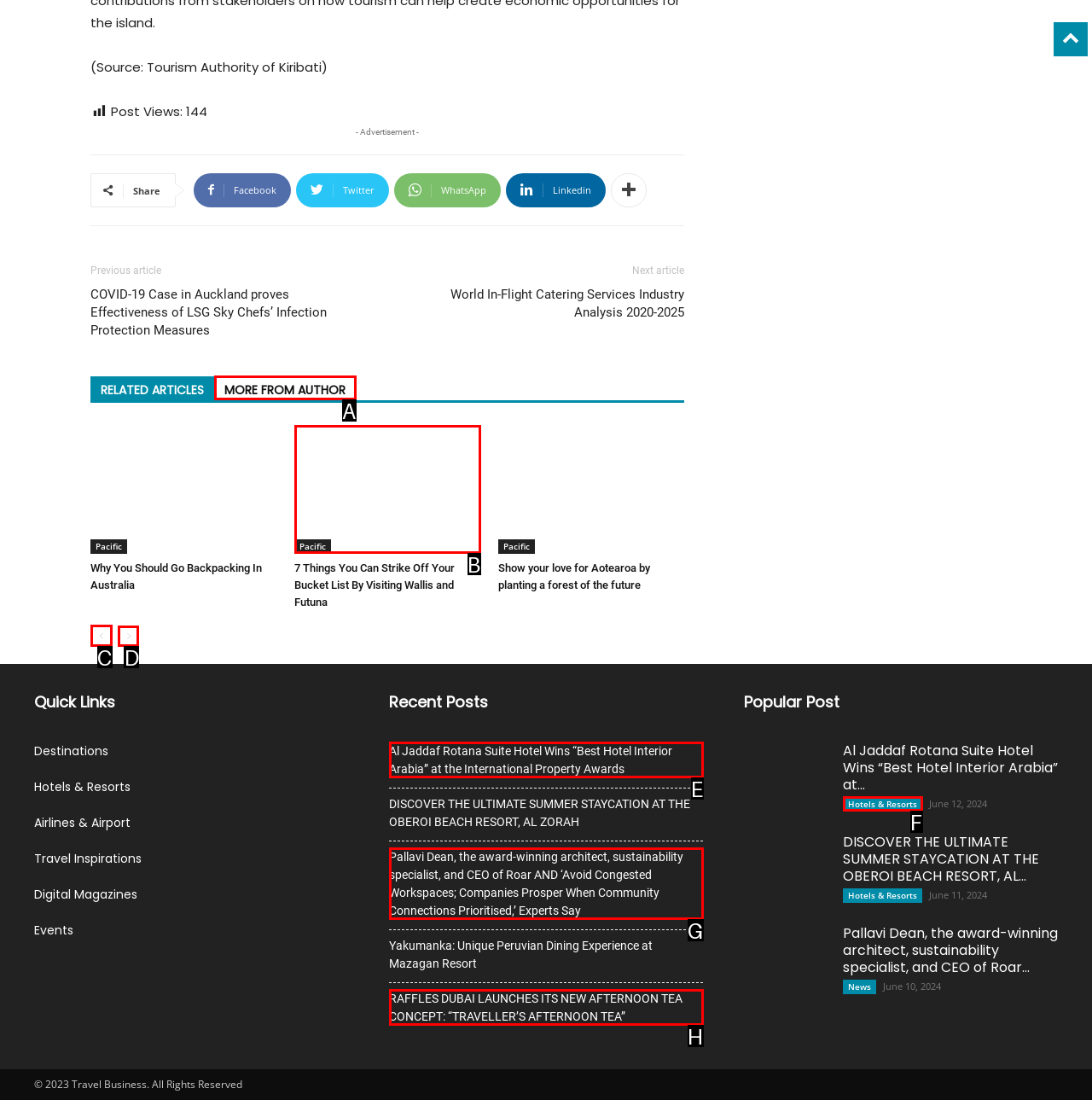To complete the task: Go to the next page, select the appropriate UI element to click. Respond with the letter of the correct option from the given choices.

D